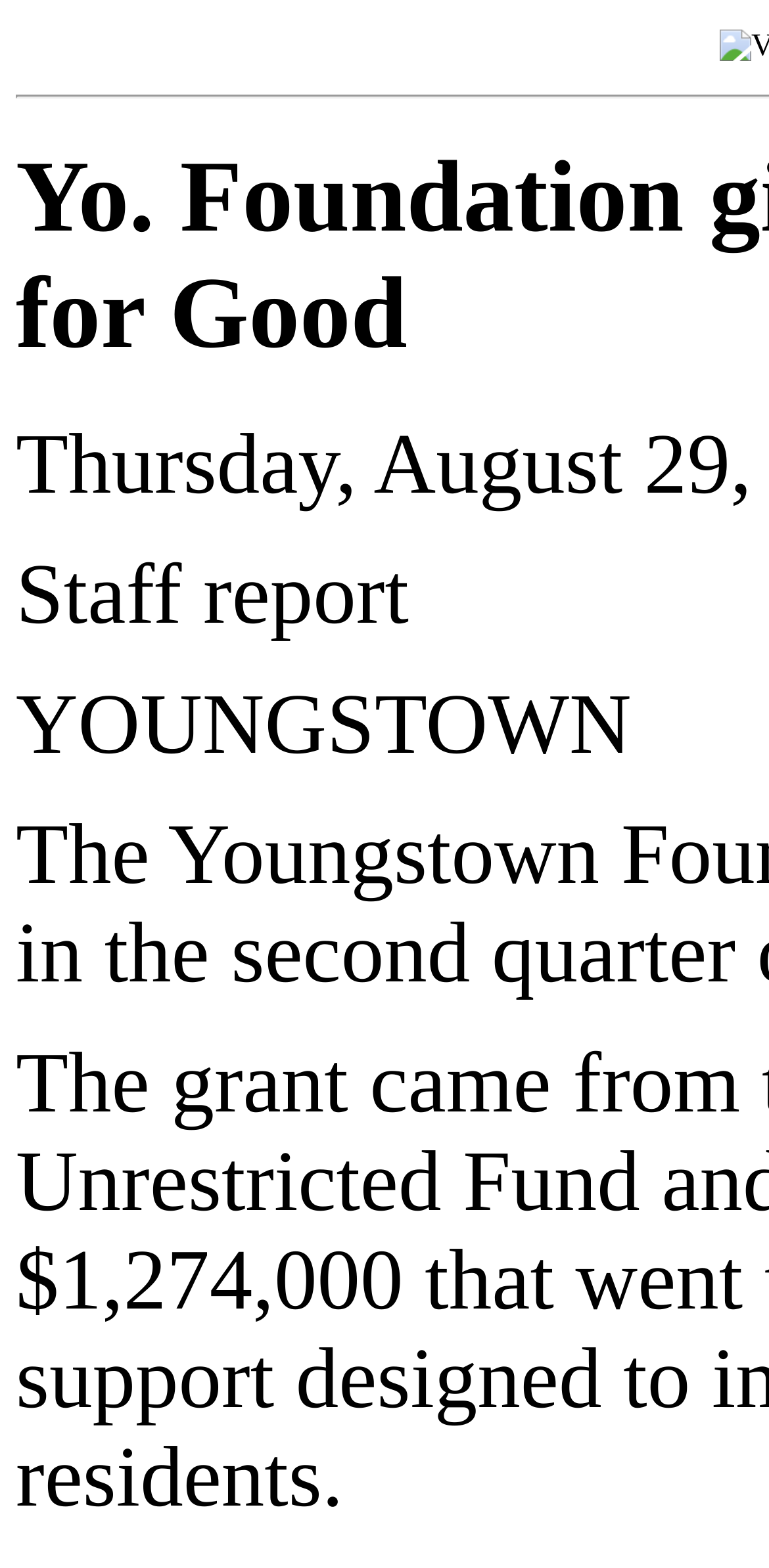Could you identify the text that serves as the heading for this webpage?

Yo. Foundation gives $20K grant to Home for Good